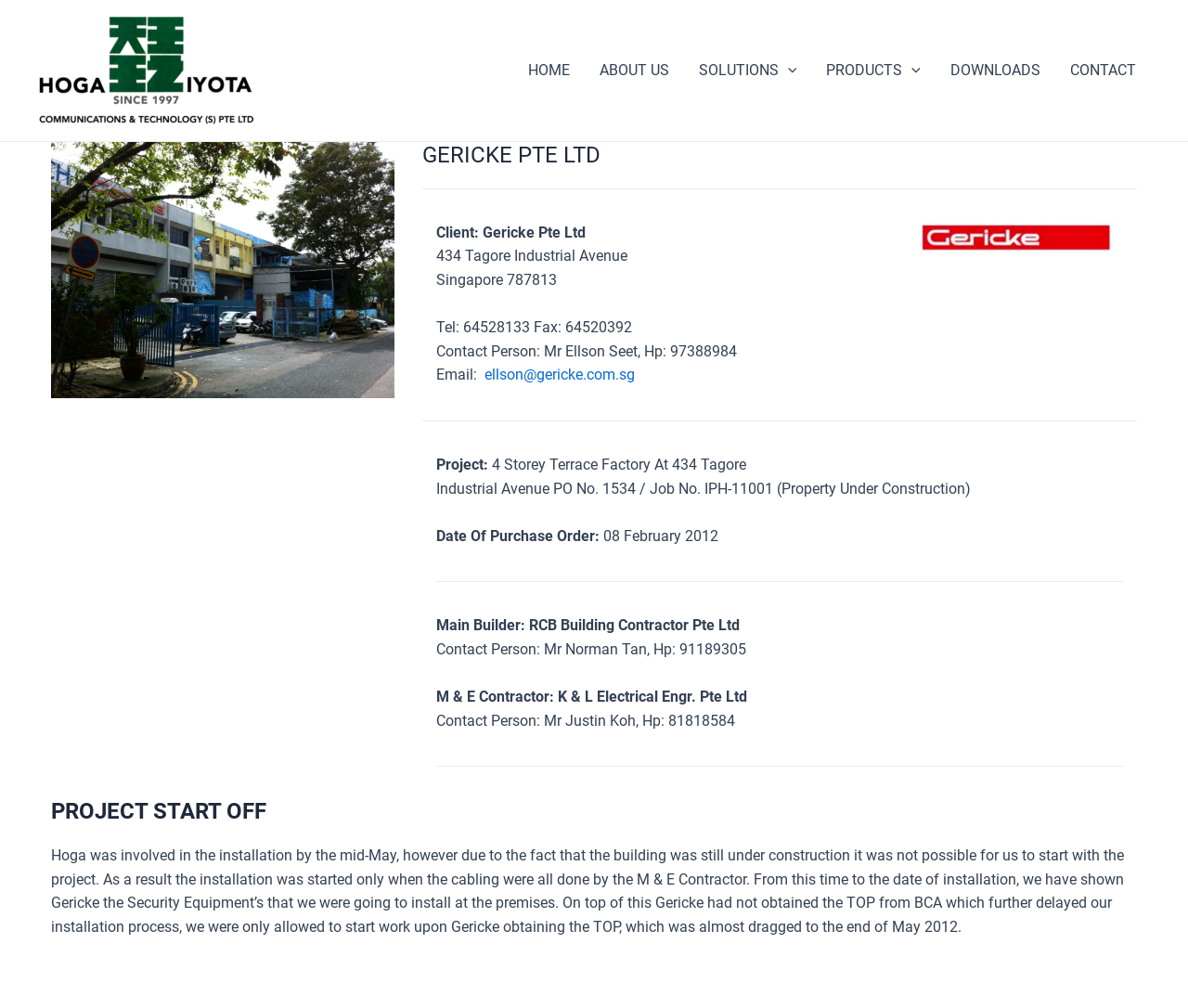Write a detailed summary of the webpage, including text, images, and layout.

The webpage is about Gericke Pte Ltd, a company that appears to be involved in a construction project. At the top, there is a navigation menu with links to "HOME", "ABOUT US", "SOLUTIONS", "PRODUCTS", "DOWNLOADS", and "CONTACT". Below the navigation menu, there is a large heading that reads "GERICKE PTE LTD".

On the left side of the page, there is a section that displays the company's contact information, including address, phone number, fax number, and email. Below this section, there is a figure, likely an image.

The main content of the page is divided into two sections. The first section is about a project, which includes details such as the project location, contact person, and project description. The second section is titled "PROJECT START OFF" and provides a narrative about the project's progress, including the installation of security equipment and delays caused by the building's construction and the company's obtaining of the Temporary Occupation Permit (TOP) from the Building and Construction Authority (BCA).

There are two images on the page, one on the top right and another on the bottom right. The page also contains several links, including a link to the company's email address and links to other pages on the website.